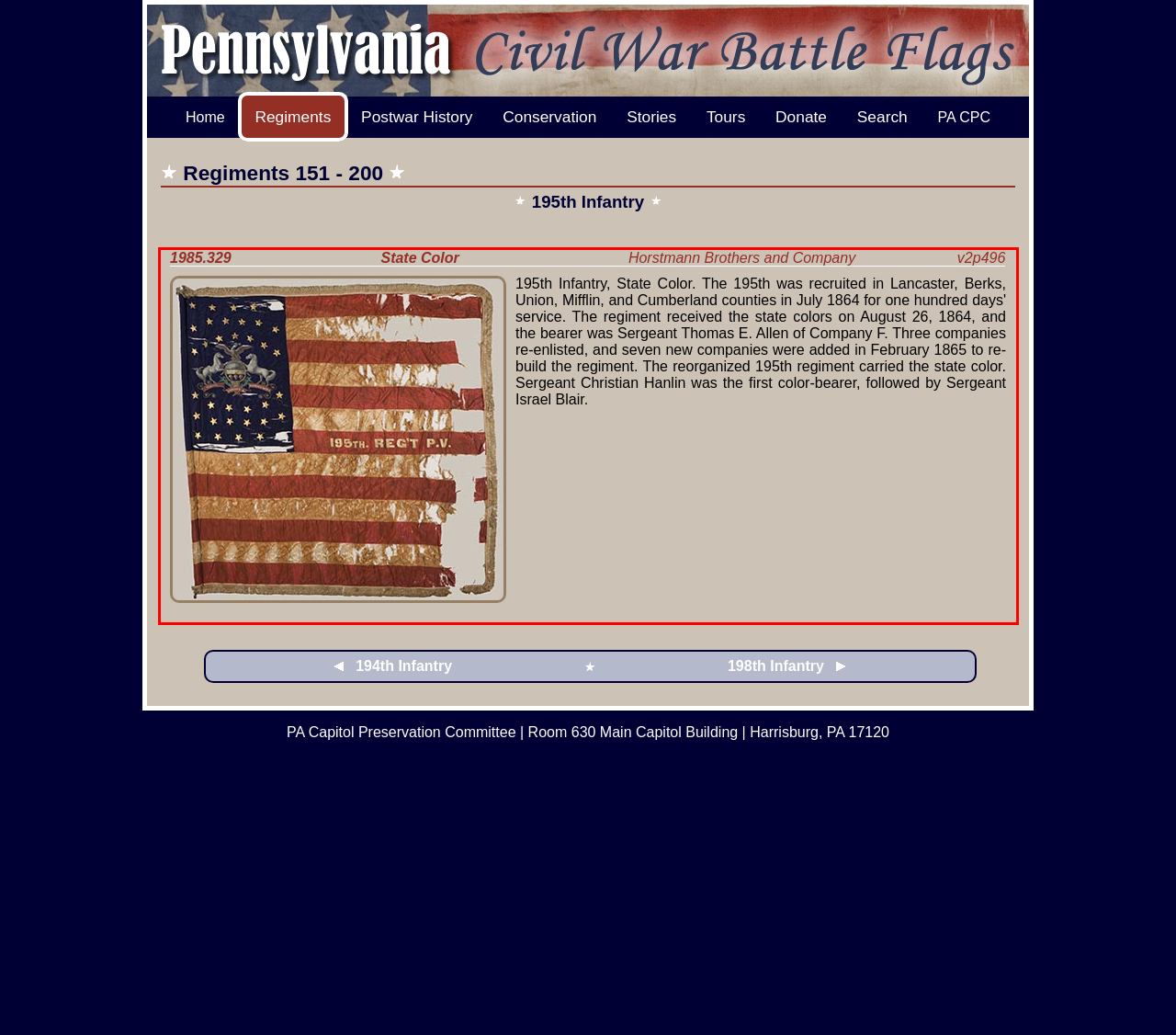Please analyze the provided webpage screenshot and perform OCR to extract the text content from the red rectangle bounding box.

1985.329 State Color Horstmann Brothers and Company v2p496 195th Infantry, State Color. The 195th was recruited in Lancaster, Berks, Union, Mifflin, and Cumberland counties in July 1864 for one hundred days' service. The regiment received the state colors on August 26, 1864, and the bearer was Sergeant Thomas E. Allen of Company F. Three companies re-enlisted, and seven new companies were added in February 1865 to re-build the regiment. The reorganized 195th regiment carried the state color. Sergeant Christian Hanlin was the first color-bearer, followed by Sergeant Israel Blair.